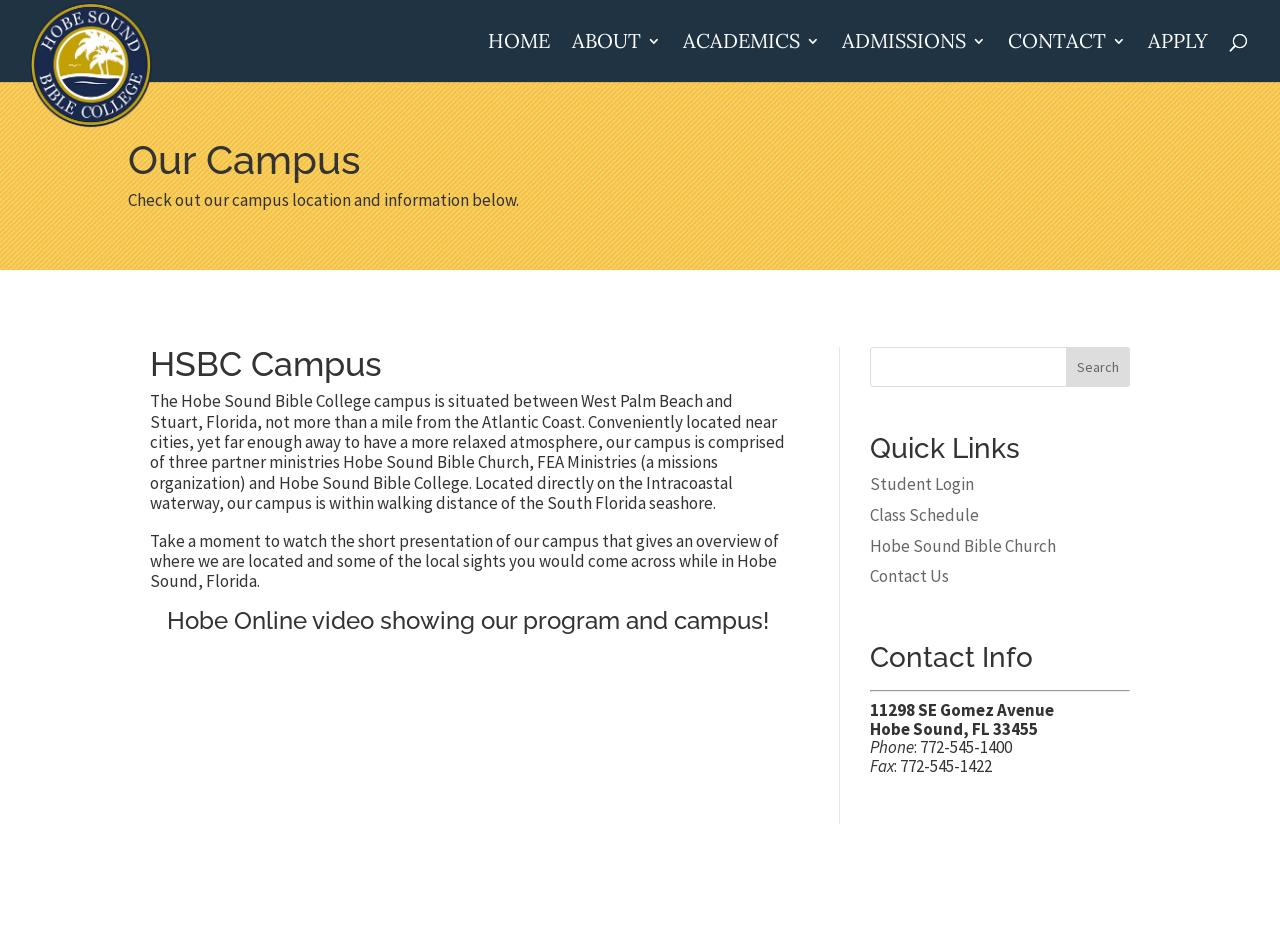Extract the bounding box of the UI element described as: "Admissions".

[0.658, 0.036, 0.77, 0.087]